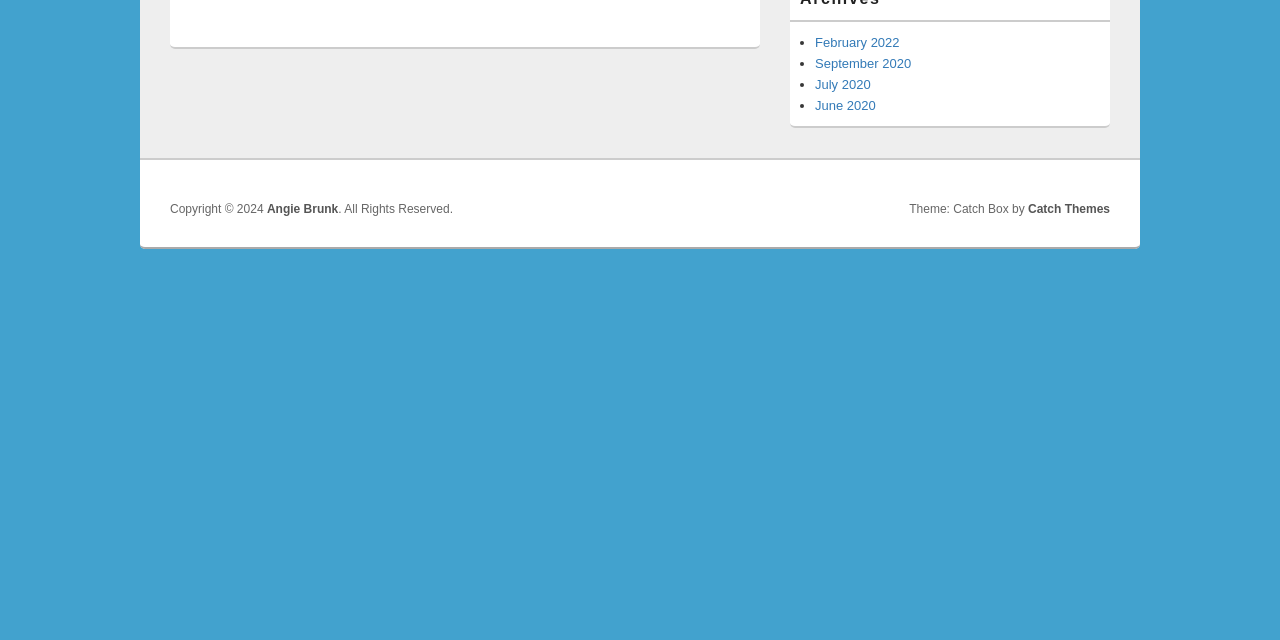Given the element description, predict the bounding box coordinates in the format (top-left x, top-left y, bottom-right x, bottom-right y), using floating point numbers between 0 and 1: Angie Brunk

[0.209, 0.316, 0.264, 0.337]